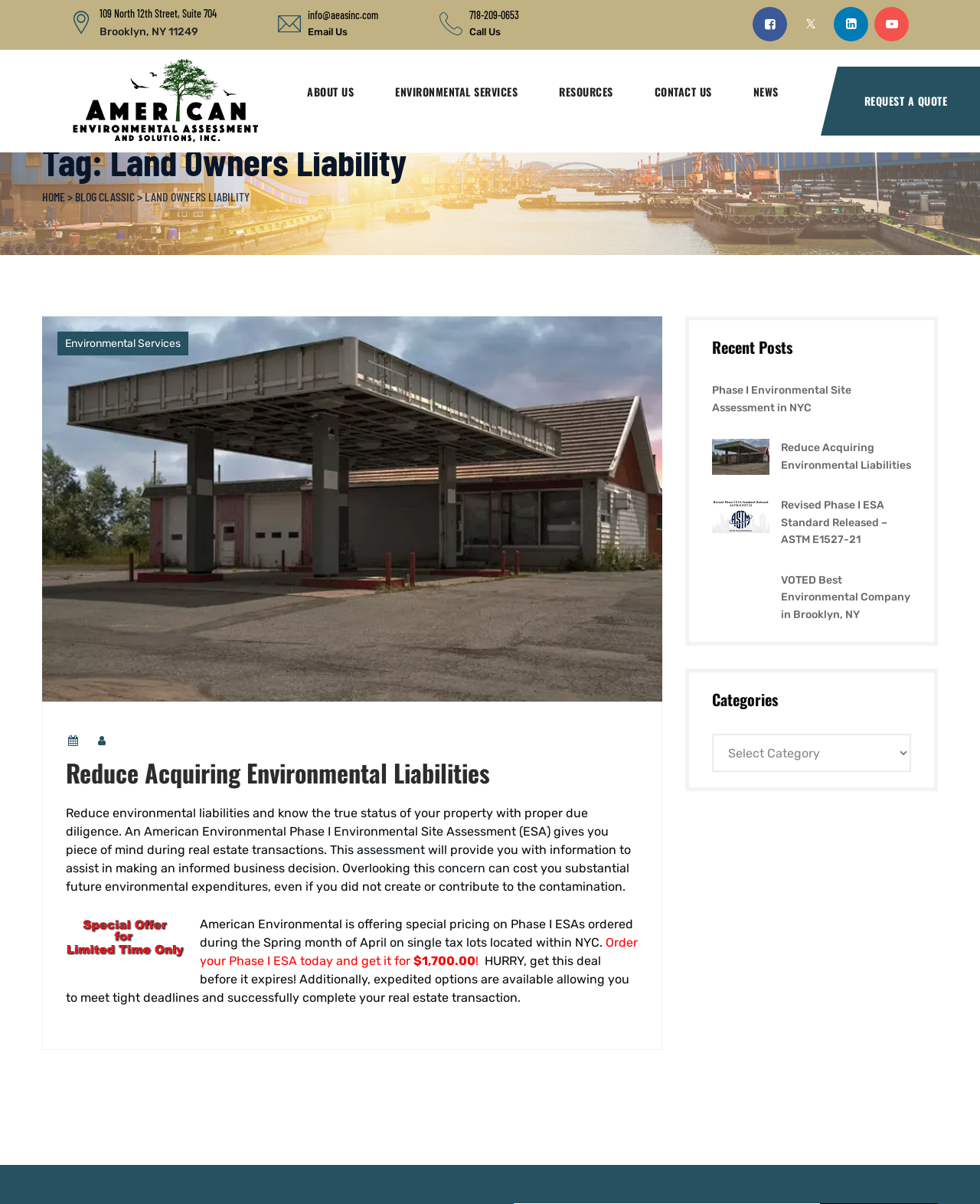Describe the entire webpage, focusing on both content and design.

This webpage is about American Environmental Assessment & Solutions, Inc., specifically focusing on Land Owners Liability. At the top, there is a header section with the company's address, phone number, and email address. Below this, there are social media links and a navigation menu with links to different sections of the website, including "About Us", "Environmental Services", "Resources", "Contact Us", and "News".

The main content area is divided into two sections. On the left, there is an article about Land Owners Liability, which includes a heading, a brief introduction, and a section about reducing environmental liabilities. This section features an image and provides information about the importance of environmental site assessments in real estate transactions.

On the right, there is a sidebar with a section titled "Recent Posts", which lists several blog posts related to environmental site assessments and liability. Each post has a title, a brief summary, and an image.

At the bottom of the page, there is a call-to-action button to request a quote, as well as a link to the company's blog. The overall layout is organized, with clear headings and concise text, making it easy to navigate and find relevant information.